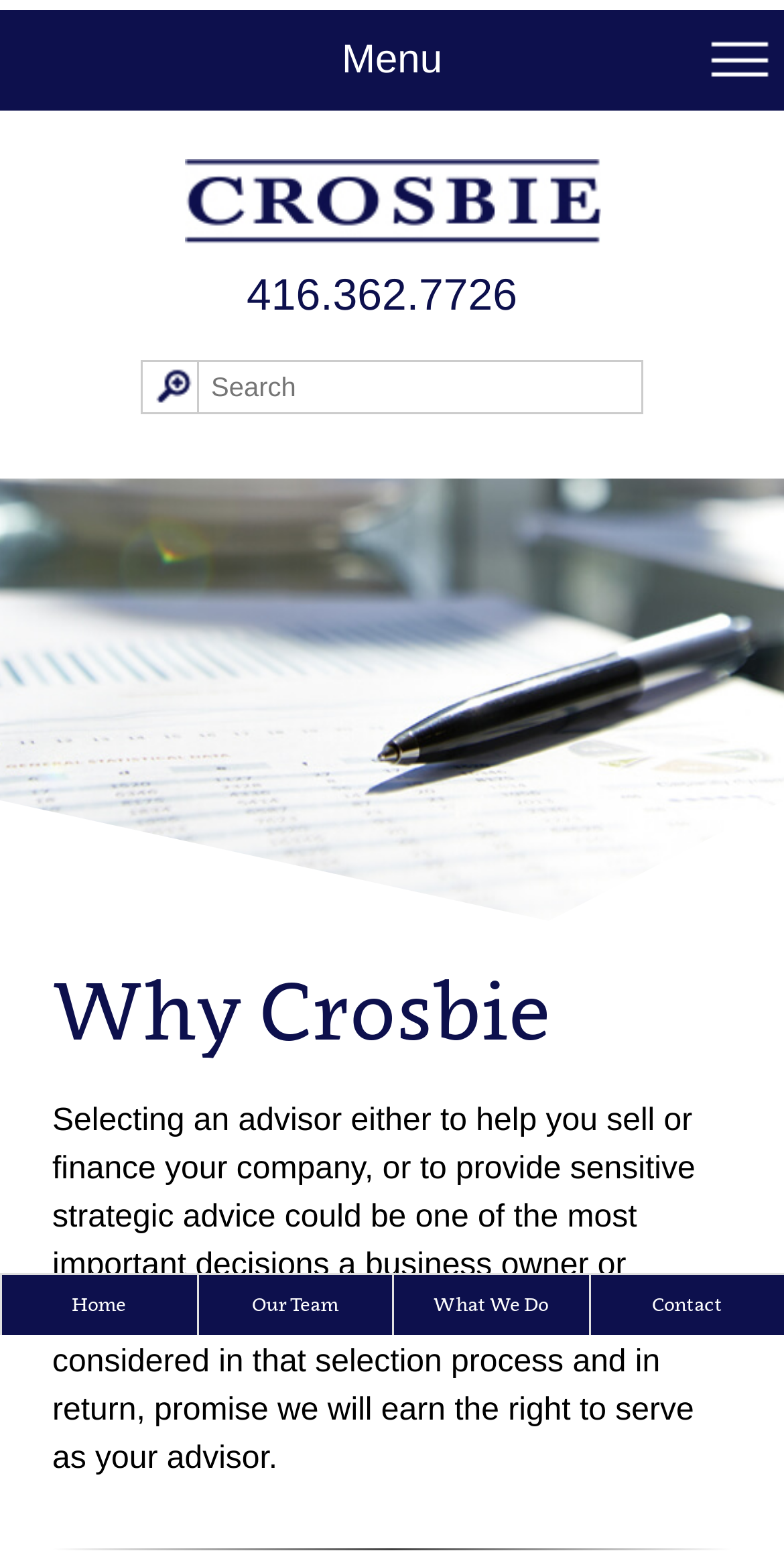How many navigation links are there?
Deliver a detailed and extensive answer to the question.

There are five navigation links at the bottom of the webpage, which are 'Home', 'Our Team', 'What We Do', 'Contact', and 'Menu'.